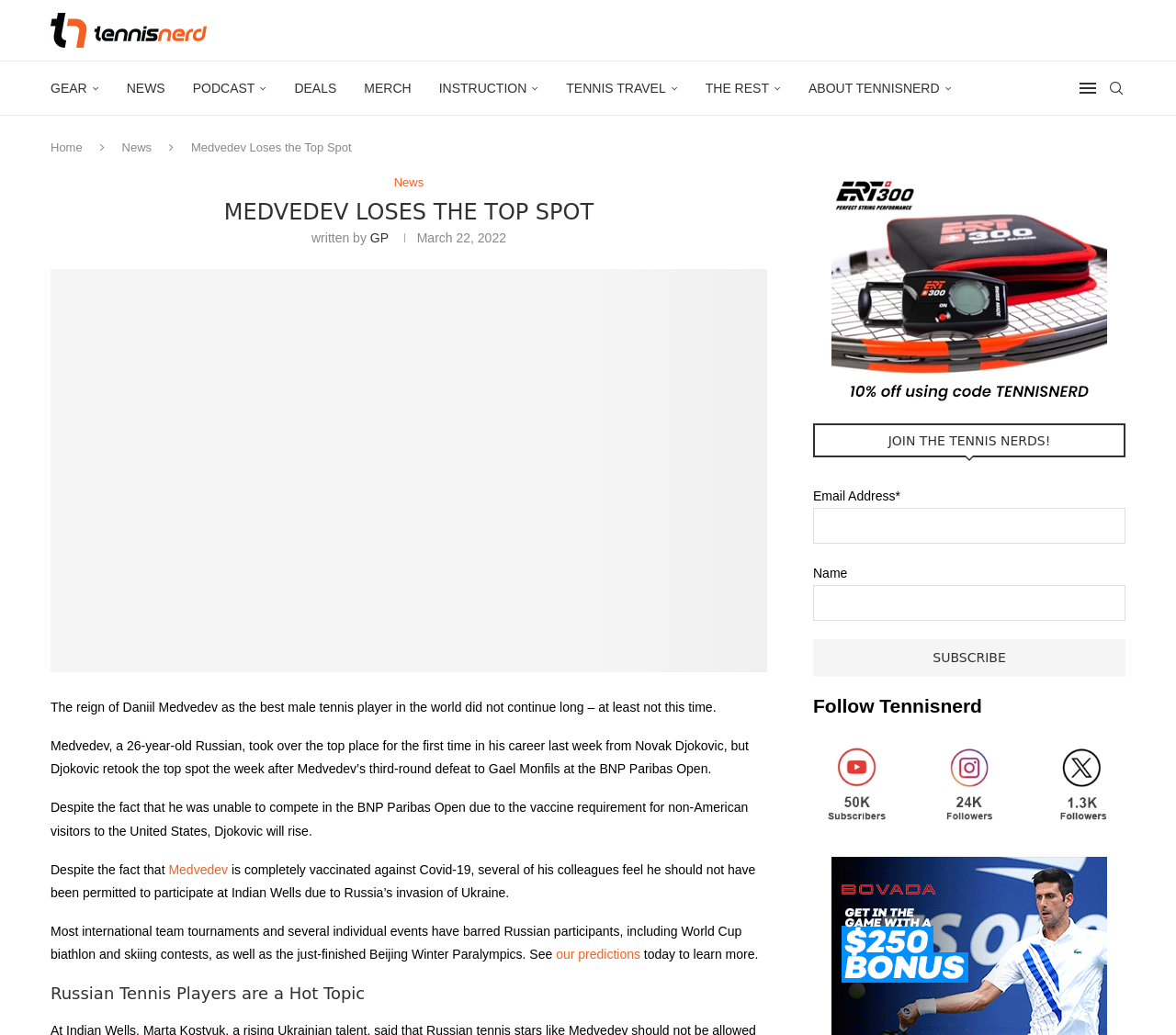Find and specify the bounding box coordinates that correspond to the clickable region for the instruction: "Search for something".

[0.941, 0.059, 0.957, 0.111]